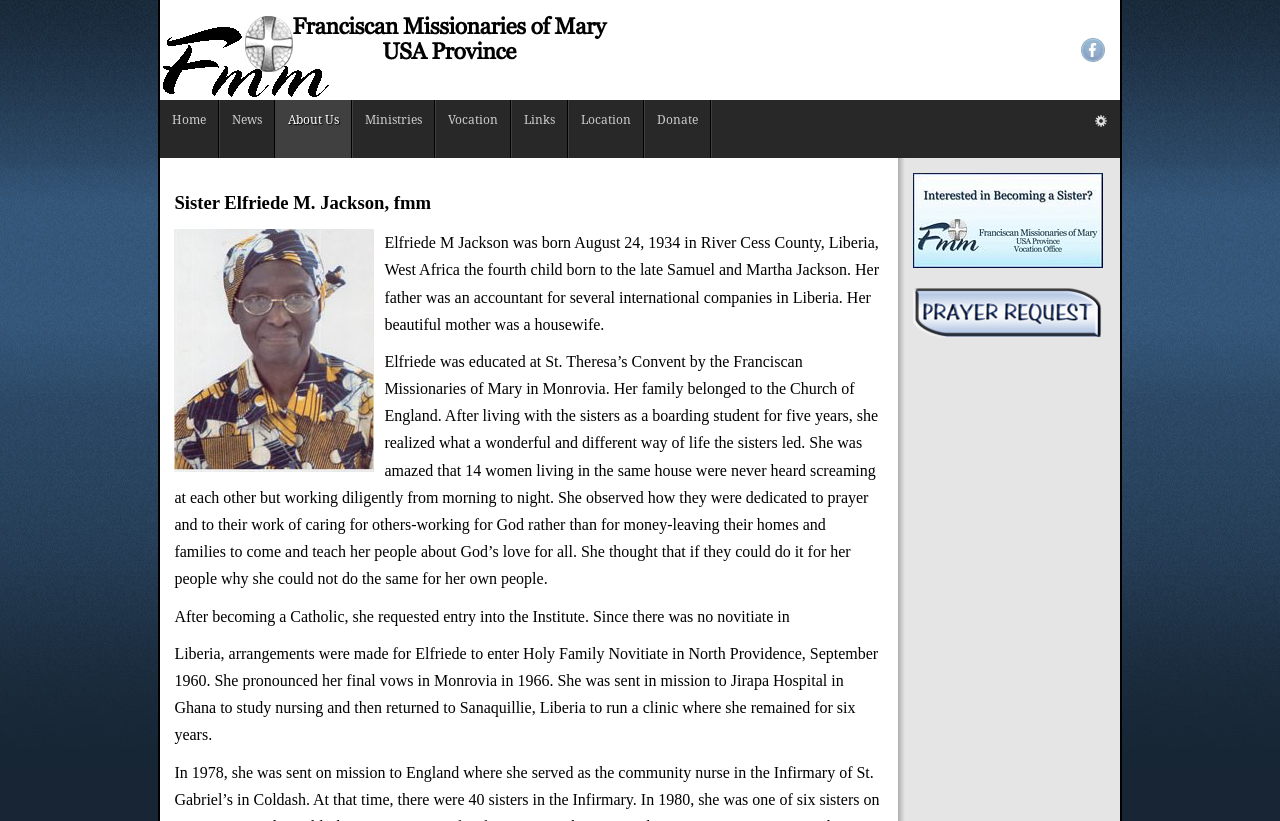Please identify the bounding box coordinates of the area that needs to be clicked to follow this instruction: "Learn about 'Ministries'".

[0.276, 0.122, 0.34, 0.192]